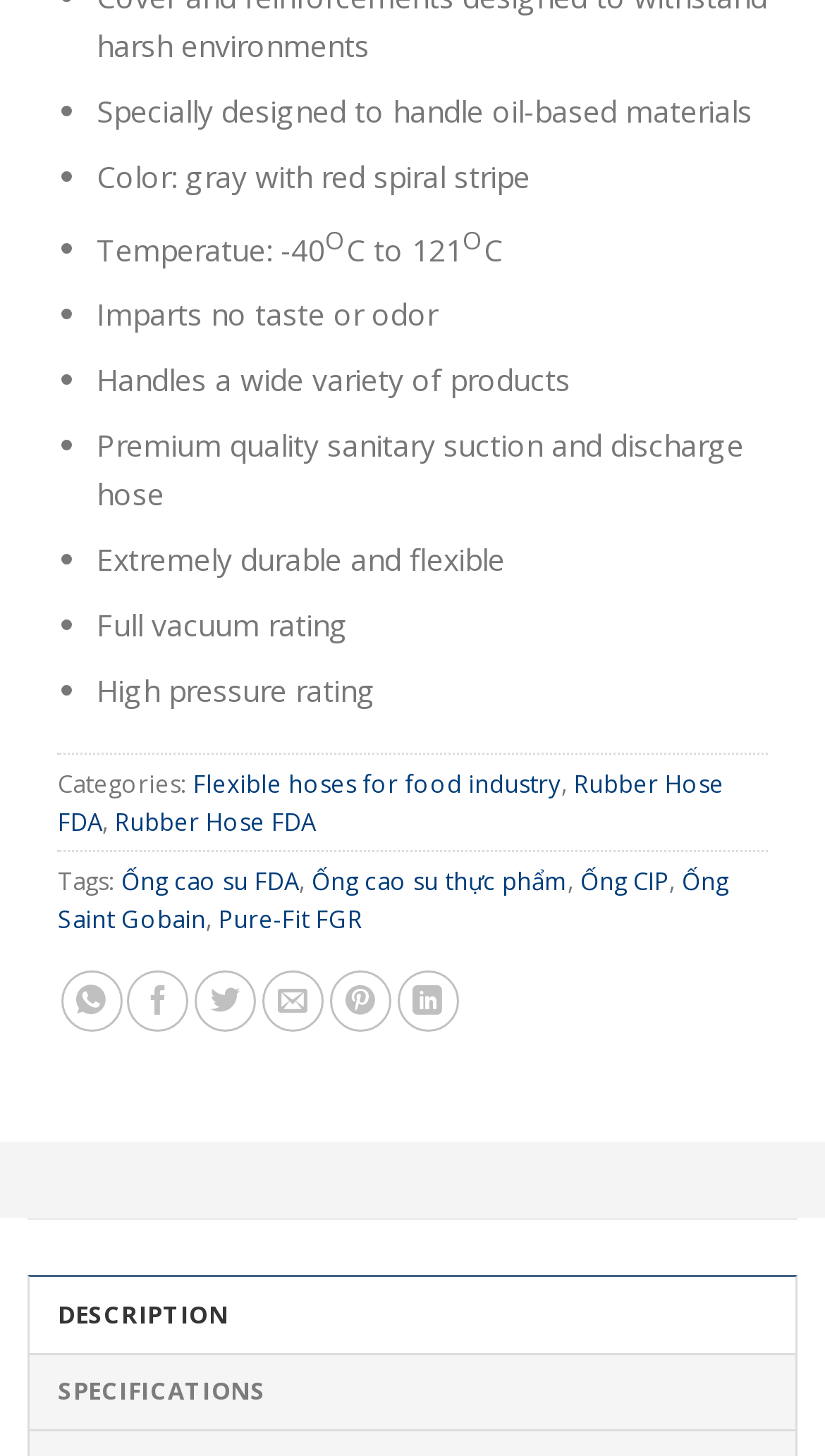Determine the bounding box coordinates of the clickable element necessary to fulfill the instruction: "Click on 'Flexible hoses for food industry'". Provide the coordinates as four float numbers within the 0 to 1 range, i.e., [left, top, right, bottom].

[0.266, 0.73, 0.773, 0.755]